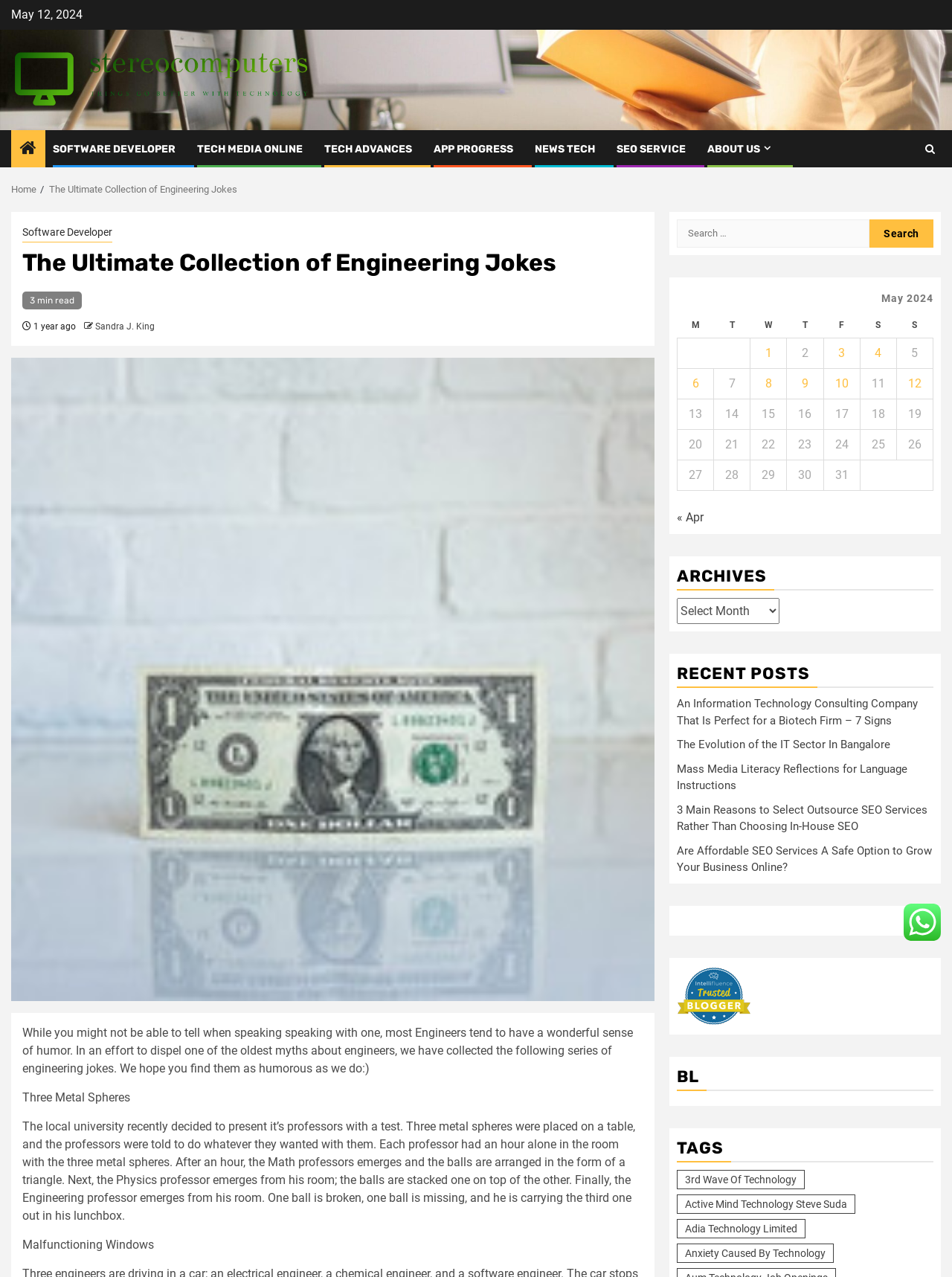Determine the bounding box of the UI element mentioned here: "About Us". The coordinates must be in the format [left, top, right, bottom] with values ranging from 0 to 1.

[0.743, 0.112, 0.813, 0.122]